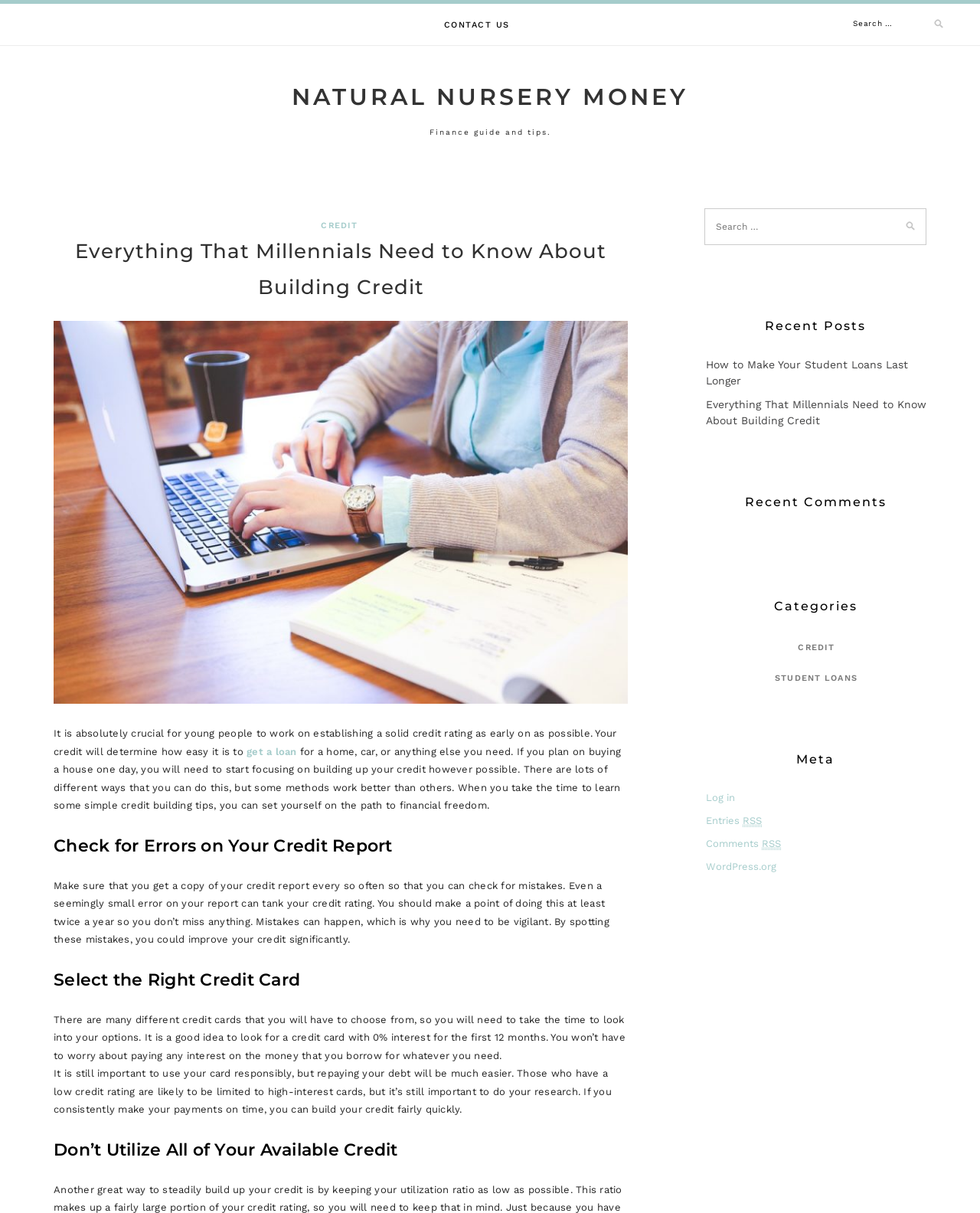What is the category of the post 'How to Make Your Student Loans Last Longer'?
Please answer using one word or phrase, based on the screenshot.

STUDENT LOANS